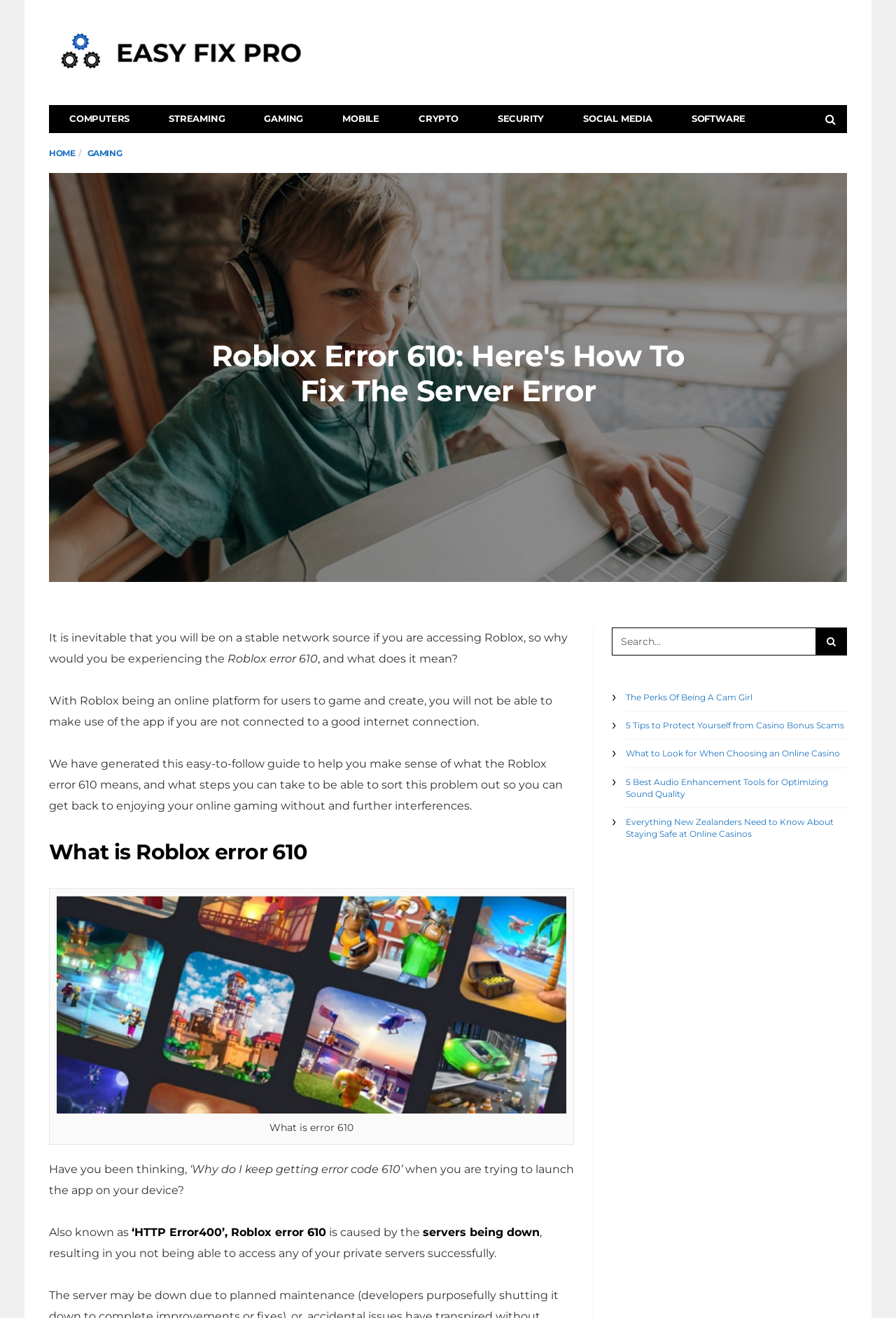Your task is to extract the text of the main heading from the webpage.

Roblox Error 610: Here's How To Fix The Server Error